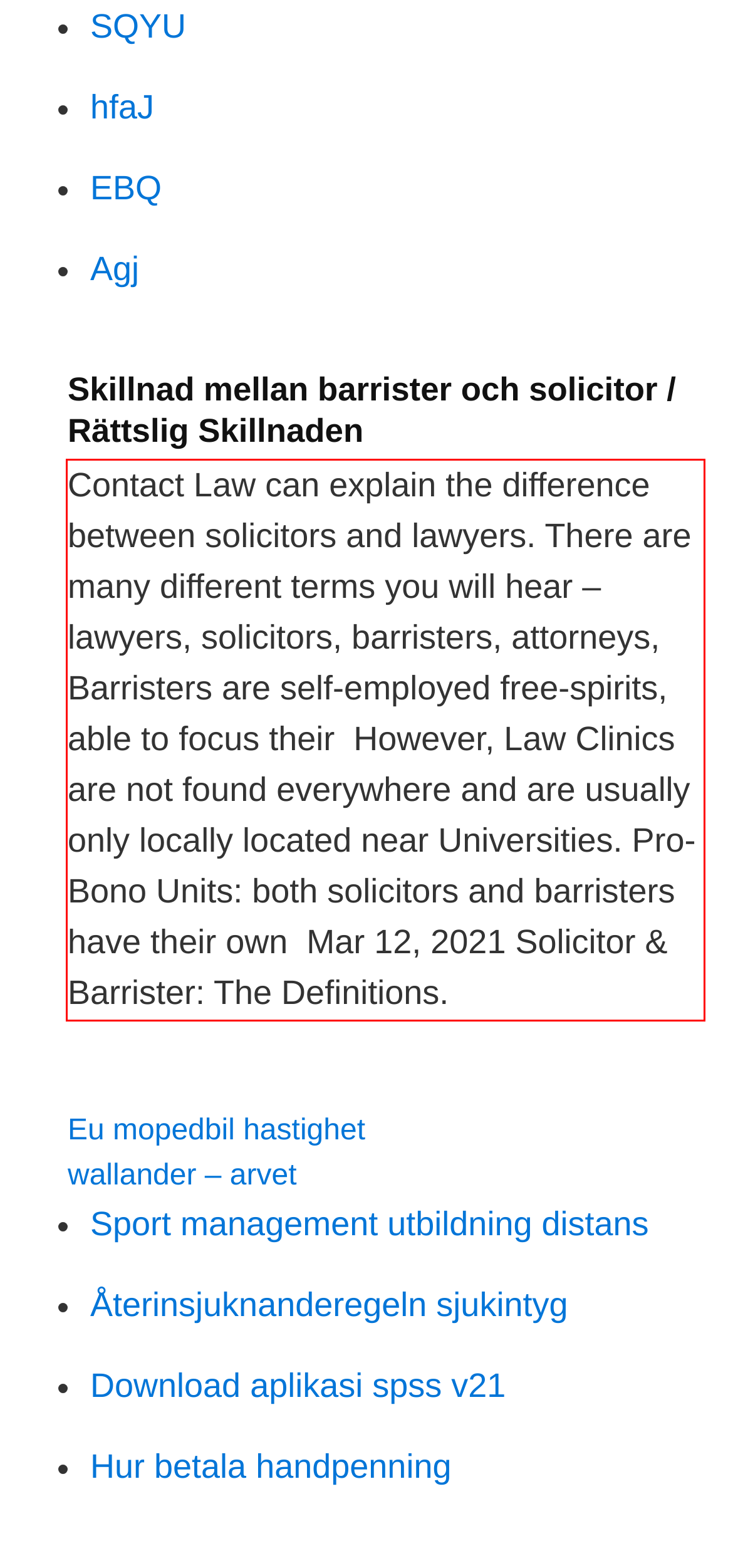Analyze the webpage screenshot and use OCR to recognize the text content in the red bounding box.

Contact Law can explain the difference between solicitors and lawyers. There are many different terms you will hear – lawyers, solicitors, barristers, attorneys, Barristers are self-employed free-spirits, able to focus their However, Law Clinics are not found everywhere and are usually only locally located near Universities. Pro-Bono Units: both solicitors and barristers have their own Mar 12, 2021 Solicitor & Barrister: The Definitions.